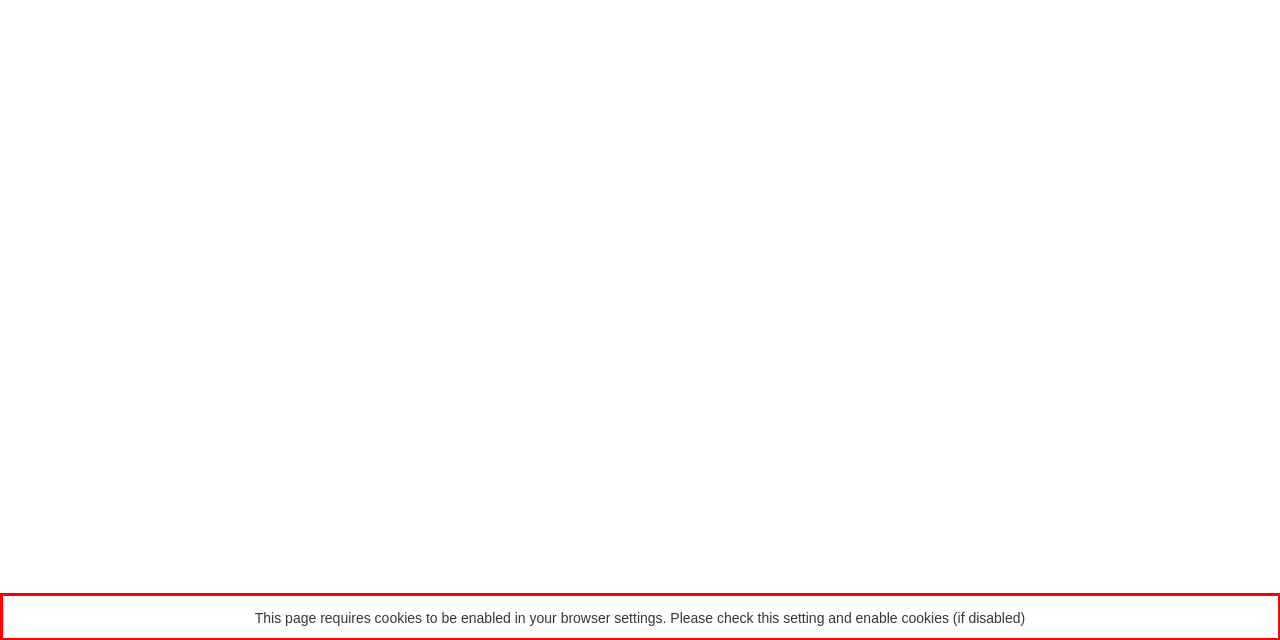Please analyze the screenshot of a webpage and extract the text content within the red bounding box using OCR.

This page requires cookies to be enabled in your browser settings. Please check this setting and enable cookies (if disabled)